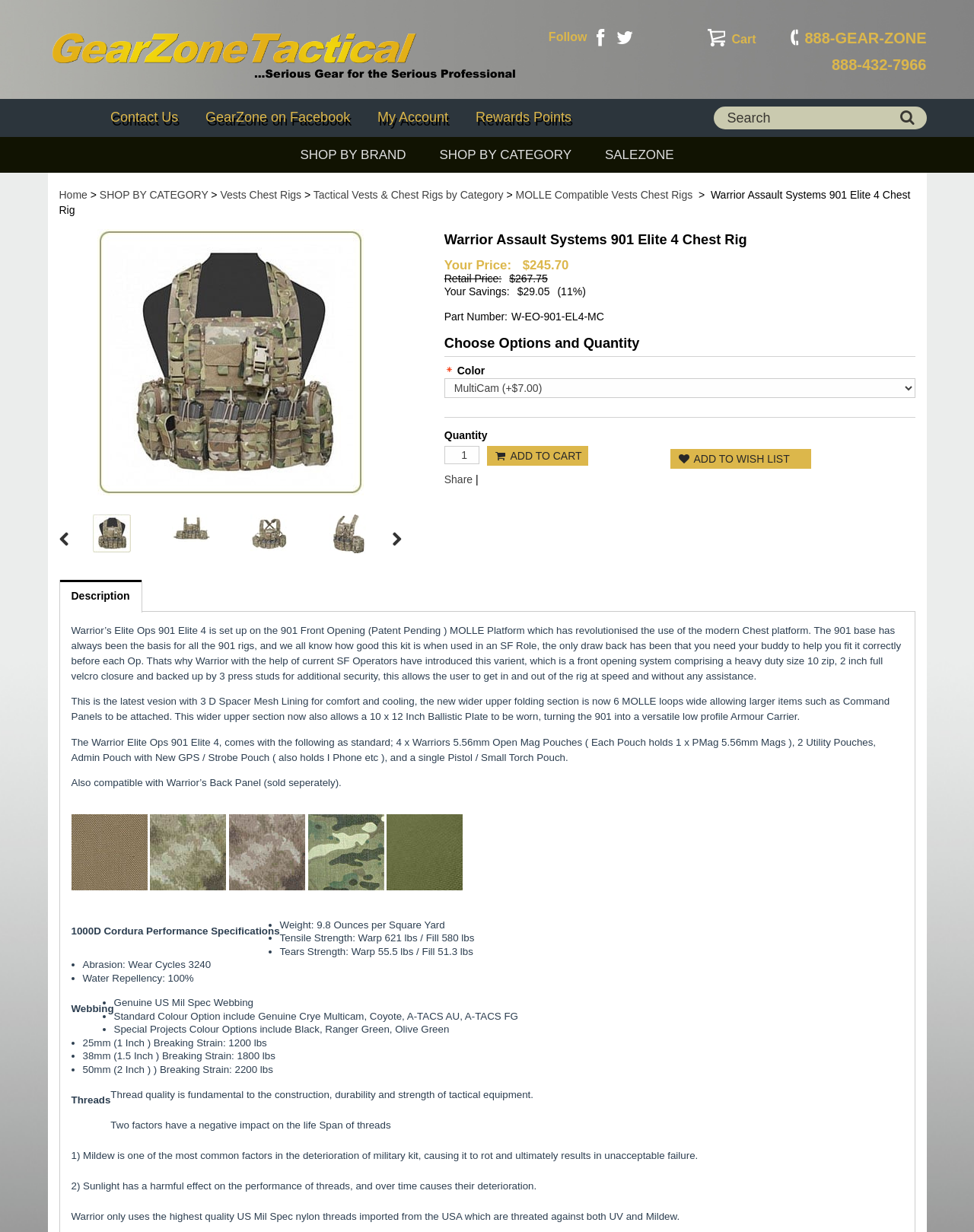Please identify the bounding box coordinates of the element's region that needs to be clicked to fulfill the following instruction: "View product description". The bounding box coordinates should consist of four float numbers between 0 and 1, i.e., [left, top, right, bottom].

[0.061, 0.47, 0.145, 0.495]